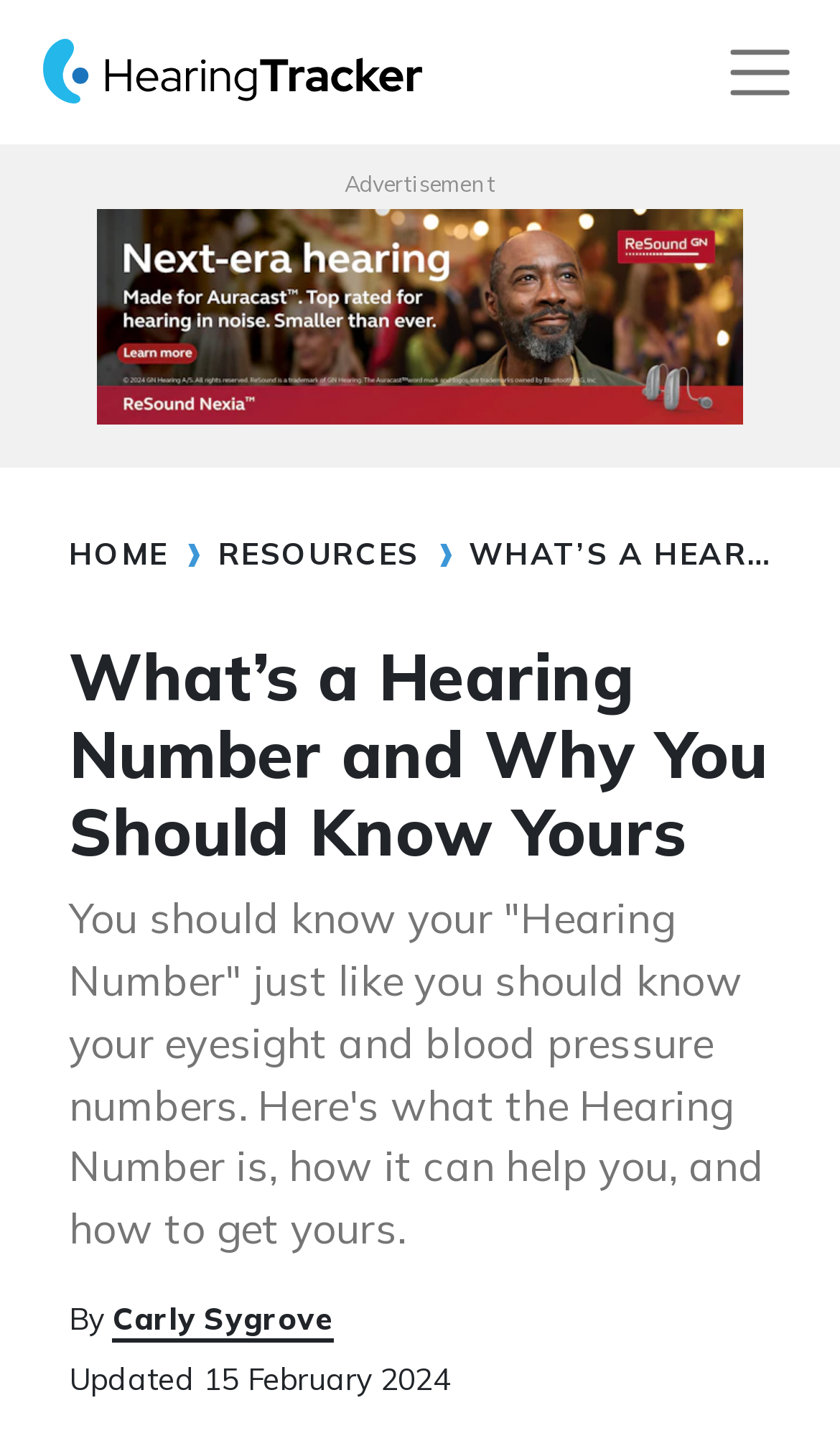Identify the first-level heading on the webpage and generate its text content.

What’s a Hearing Number and Why You Should Know Yours